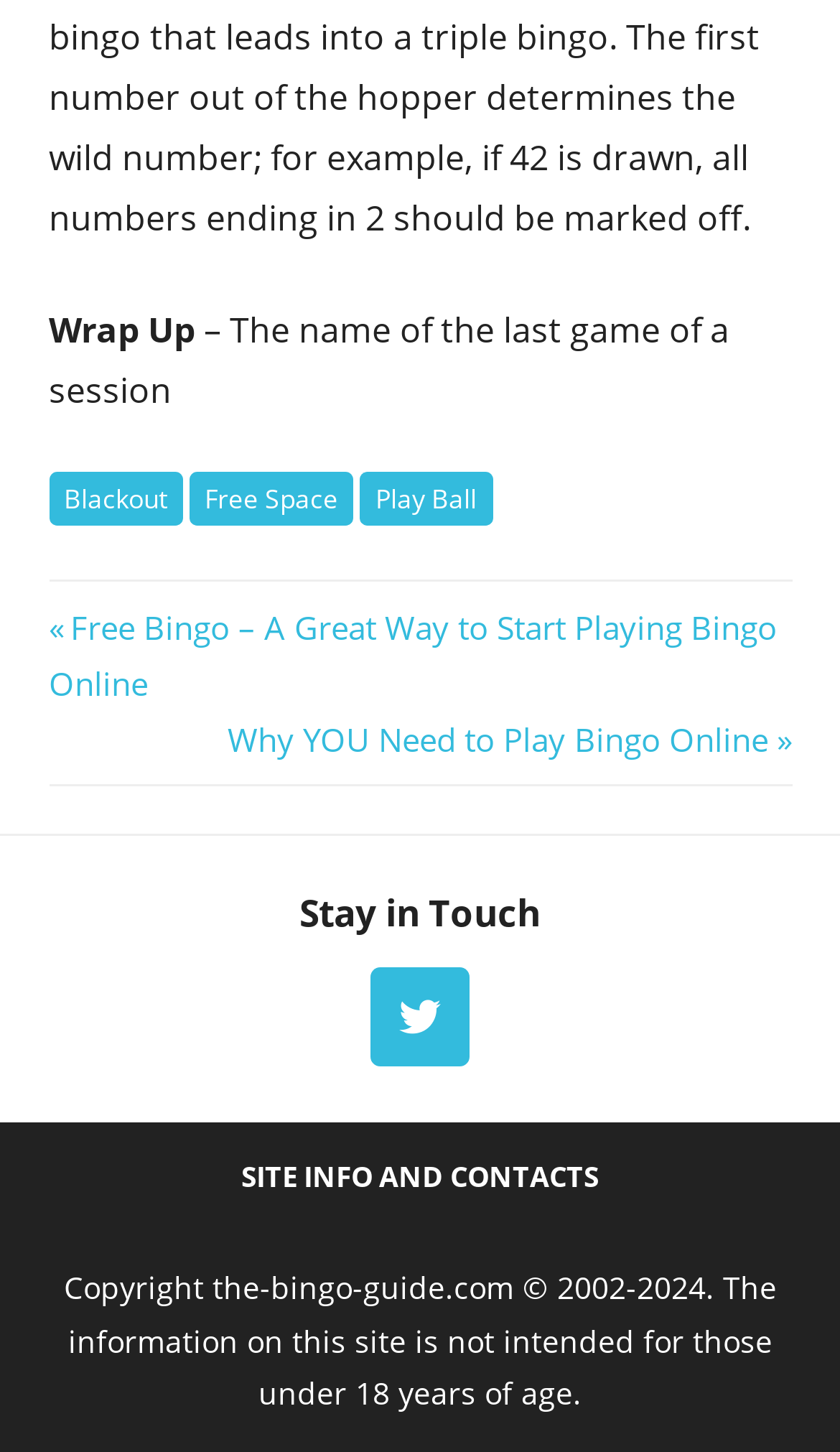Answer this question in one word or a short phrase: How many navigation links are in the 'Posts' section?

2